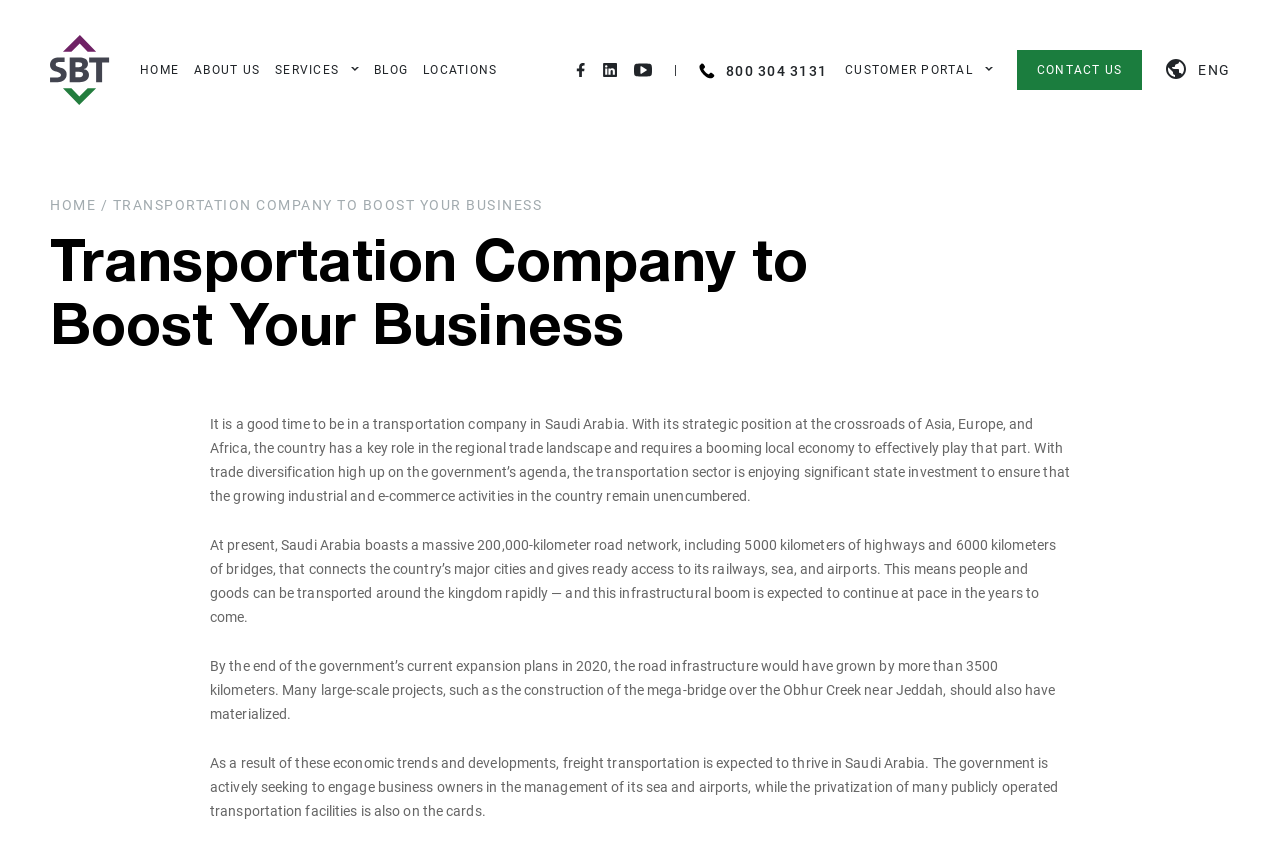What is the company's main business?
Refer to the image and provide a one-word or short phrase answer.

Transportation